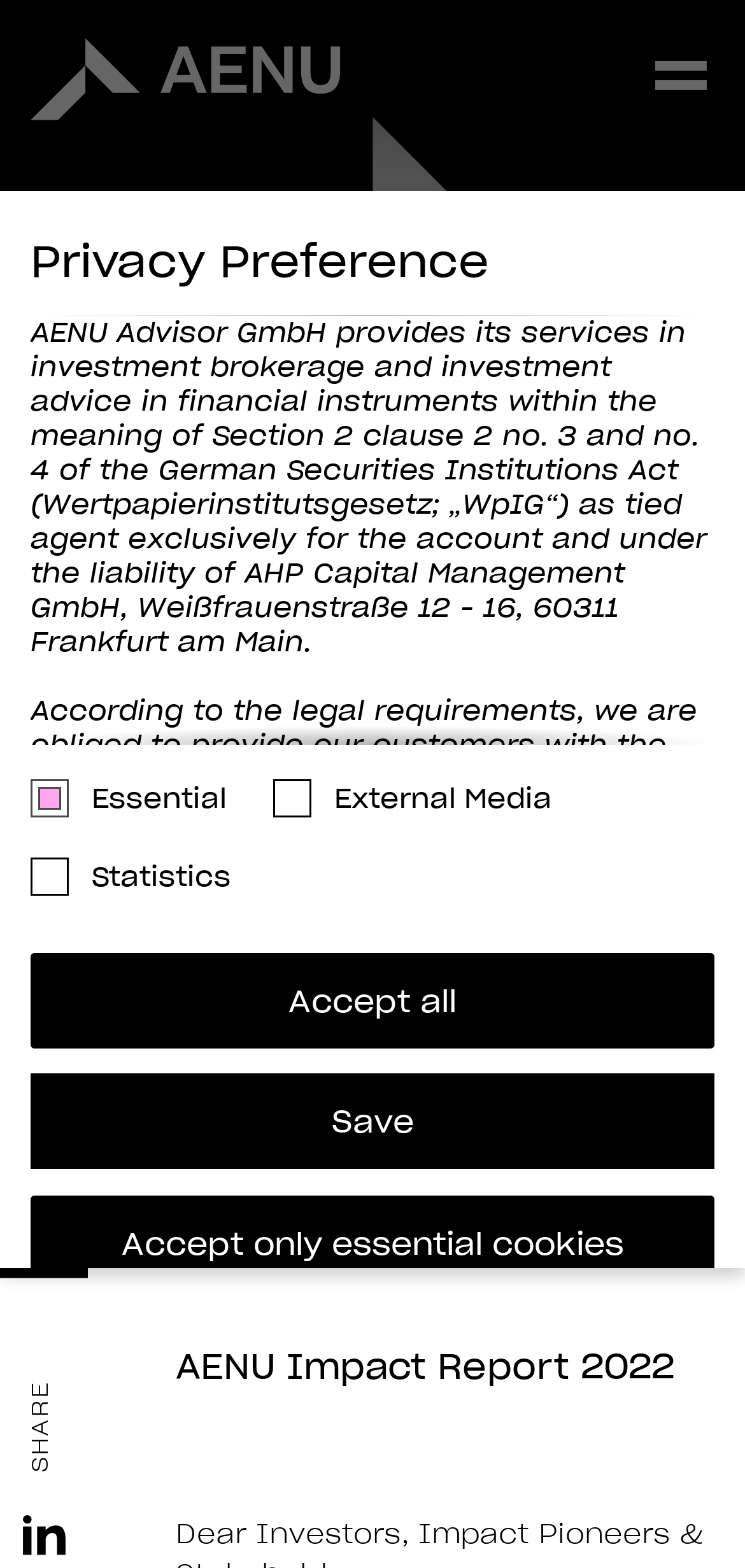Show me the bounding box coordinates of the clickable region to achieve the task as per the instruction: "Go to AENU homepage".

[0.041, 0.019, 0.605, 0.078]